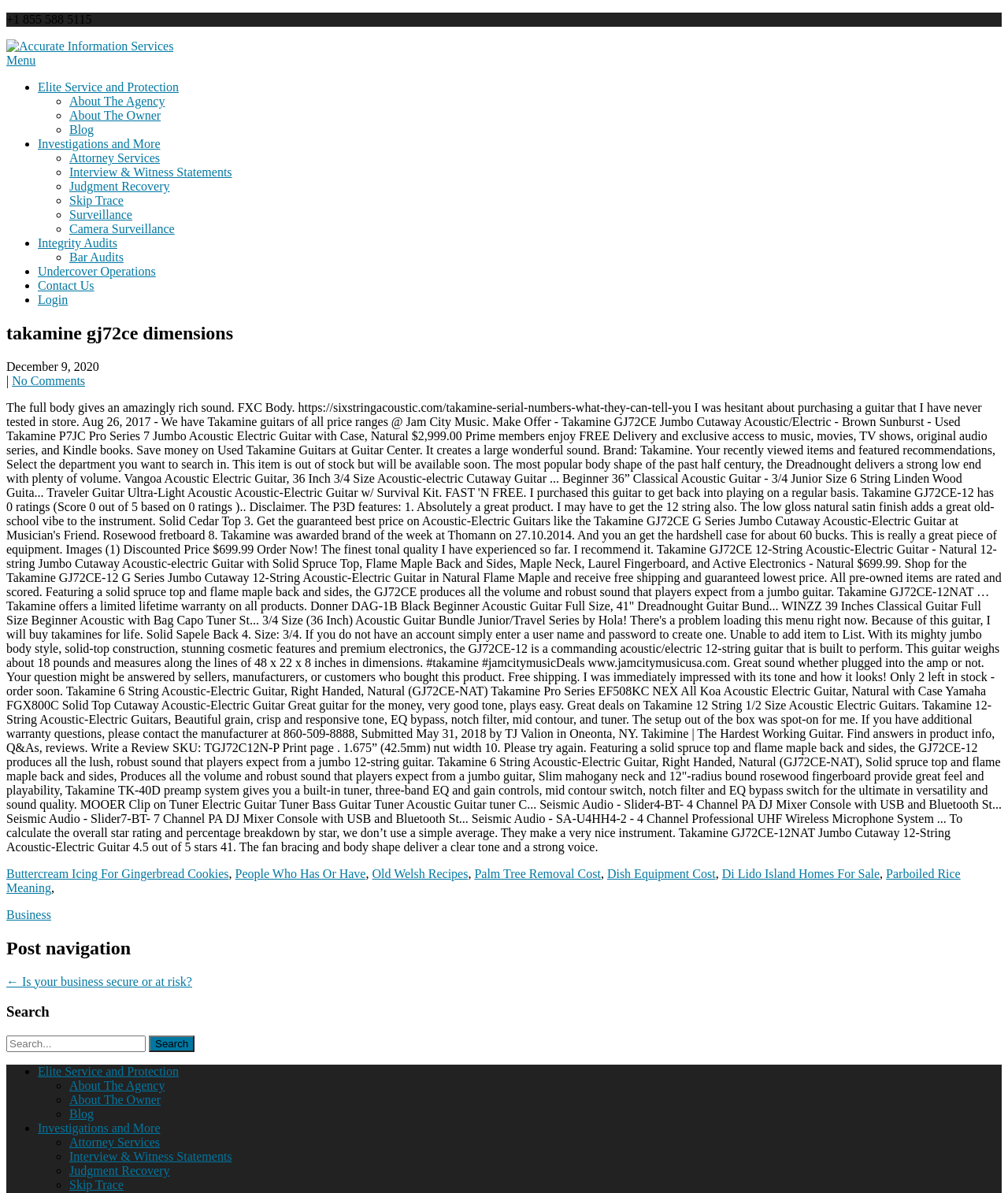Locate the bounding box coordinates of the element that should be clicked to fulfill the instruction: "go to 'Elite Service and Protection'".

[0.038, 0.067, 0.177, 0.079]